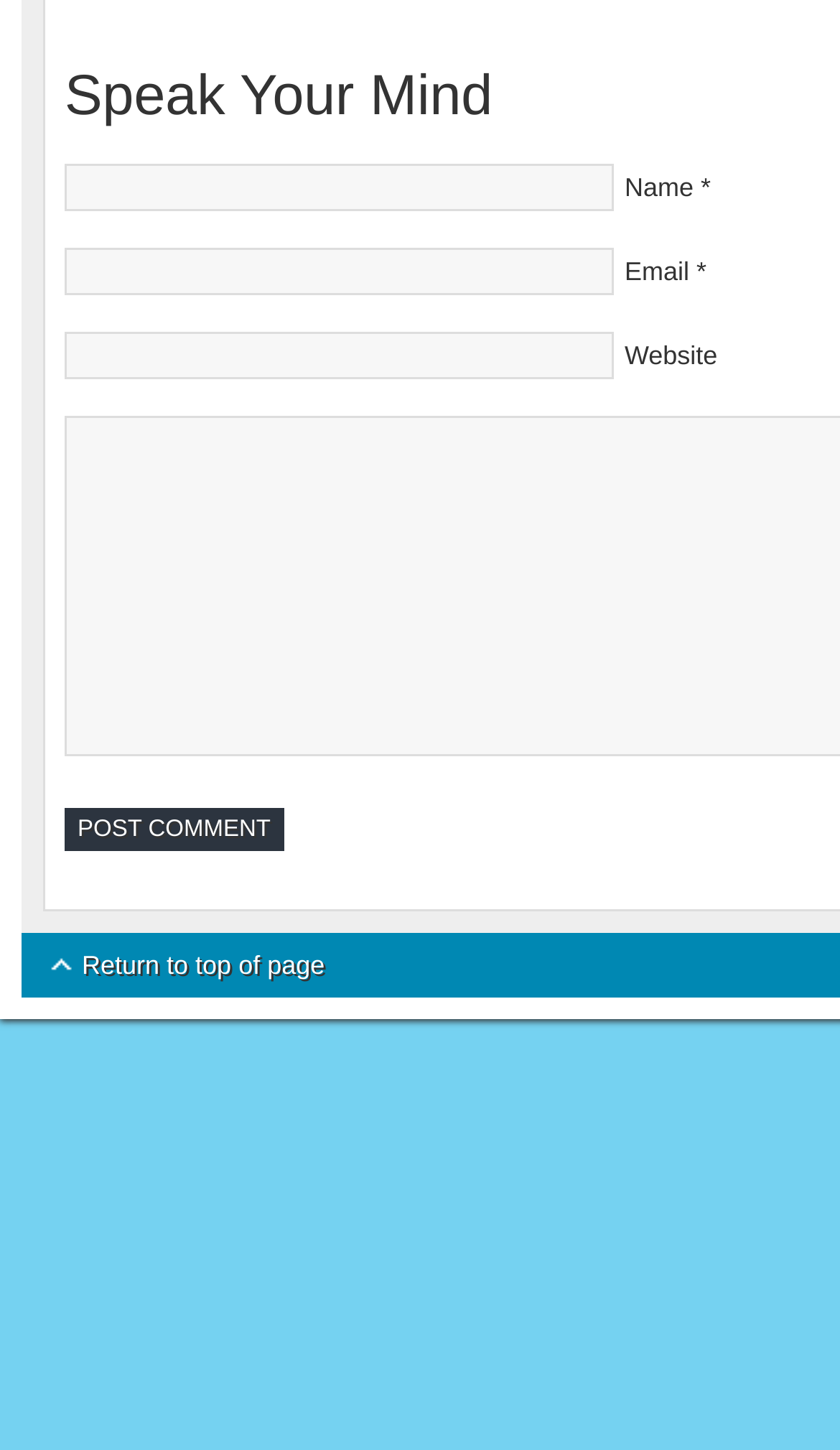Give a succinct answer to this question in a single word or phrase: 
What is the function of the button with the text 'POST COMMENT'?

To post a comment